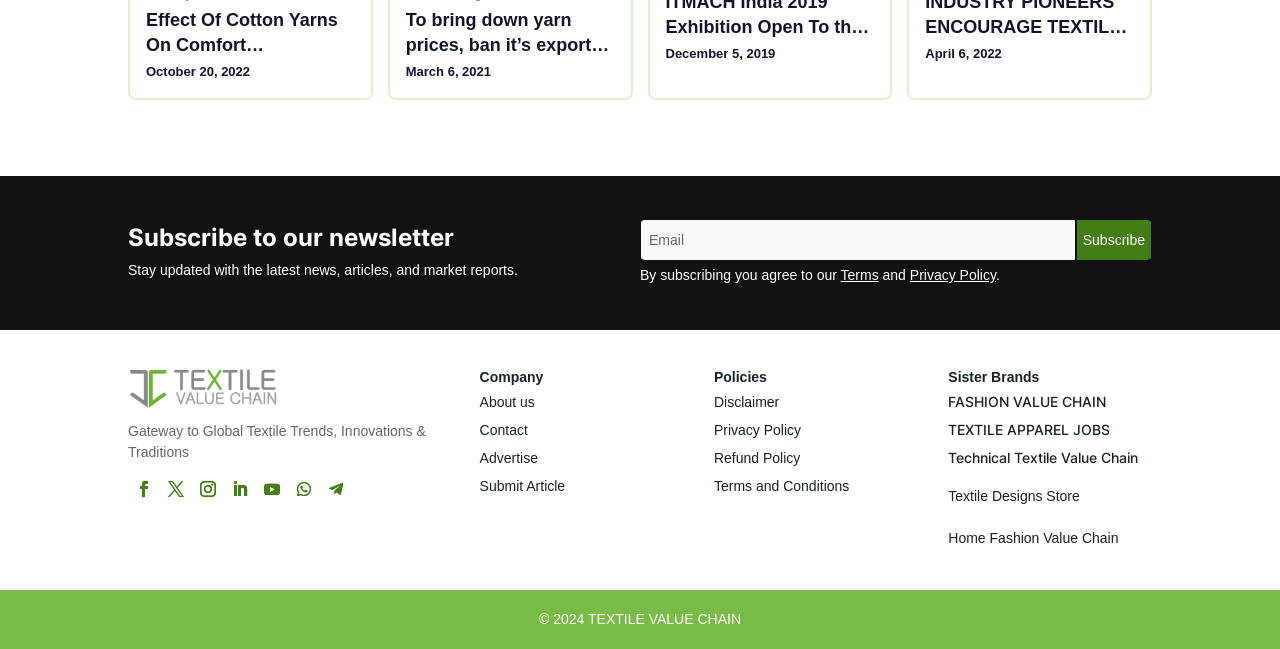What is the company's slogan?
Using the screenshot, give a one-word or short phrase answer.

Gateway to Global Textile Trends, Innovations & Traditions